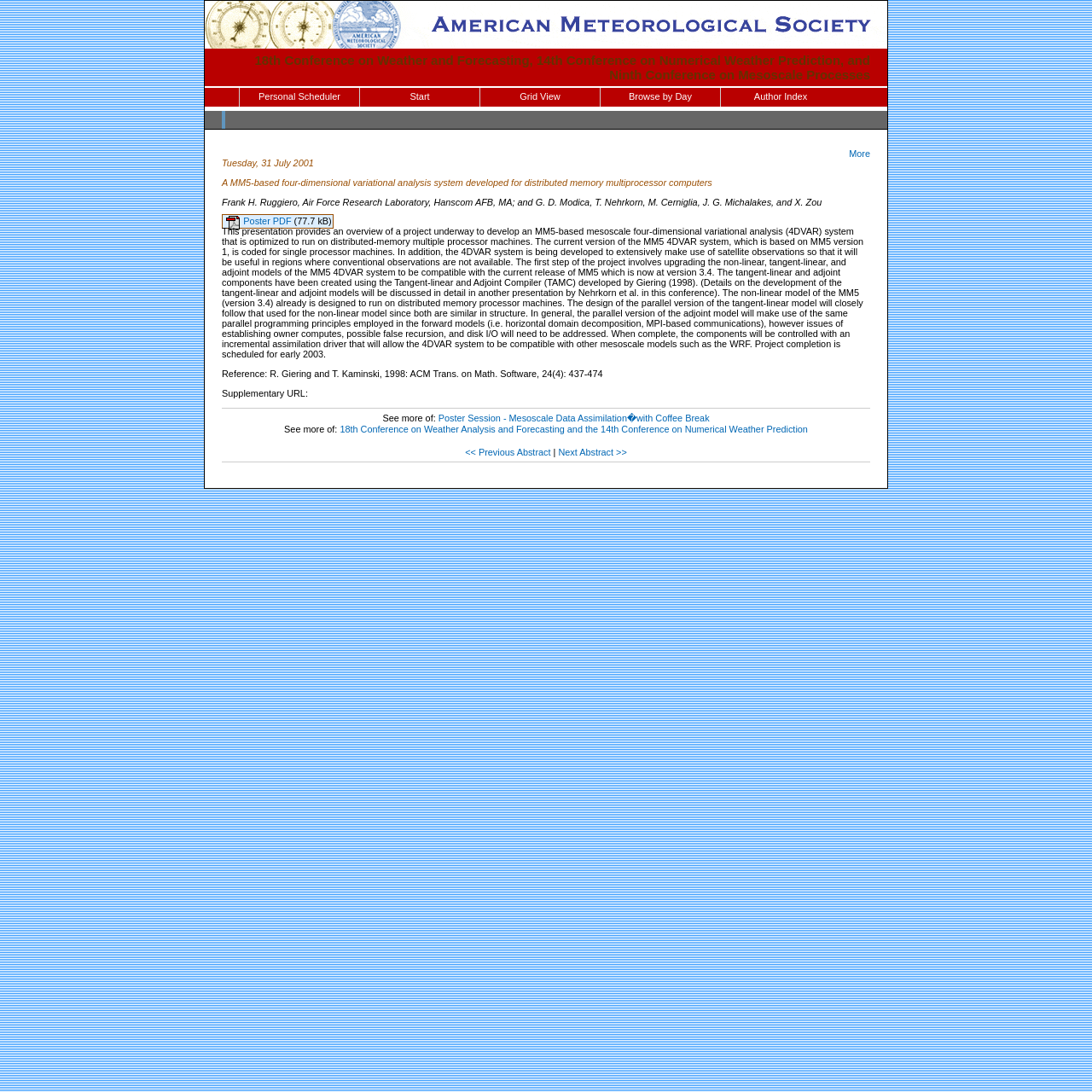Please identify the coordinates of the bounding box for the clickable region that will accomplish this instruction: "View the personal scheduler".

[0.22, 0.08, 0.329, 0.098]